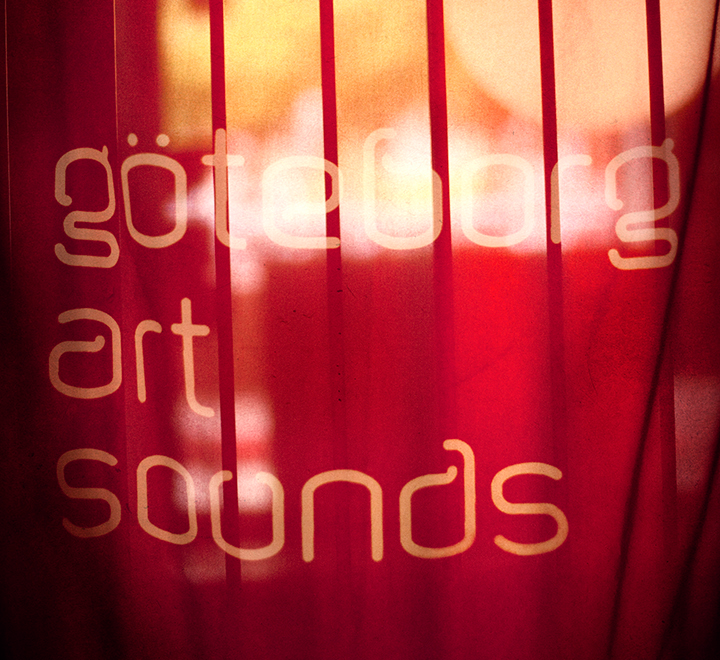What is the year of the festival mentioned in the caption?
Provide a comprehensive and detailed answer to the question.

The caption states that the 2016 festival comes to a close, which implies that the year of the festival mentioned is 2016.